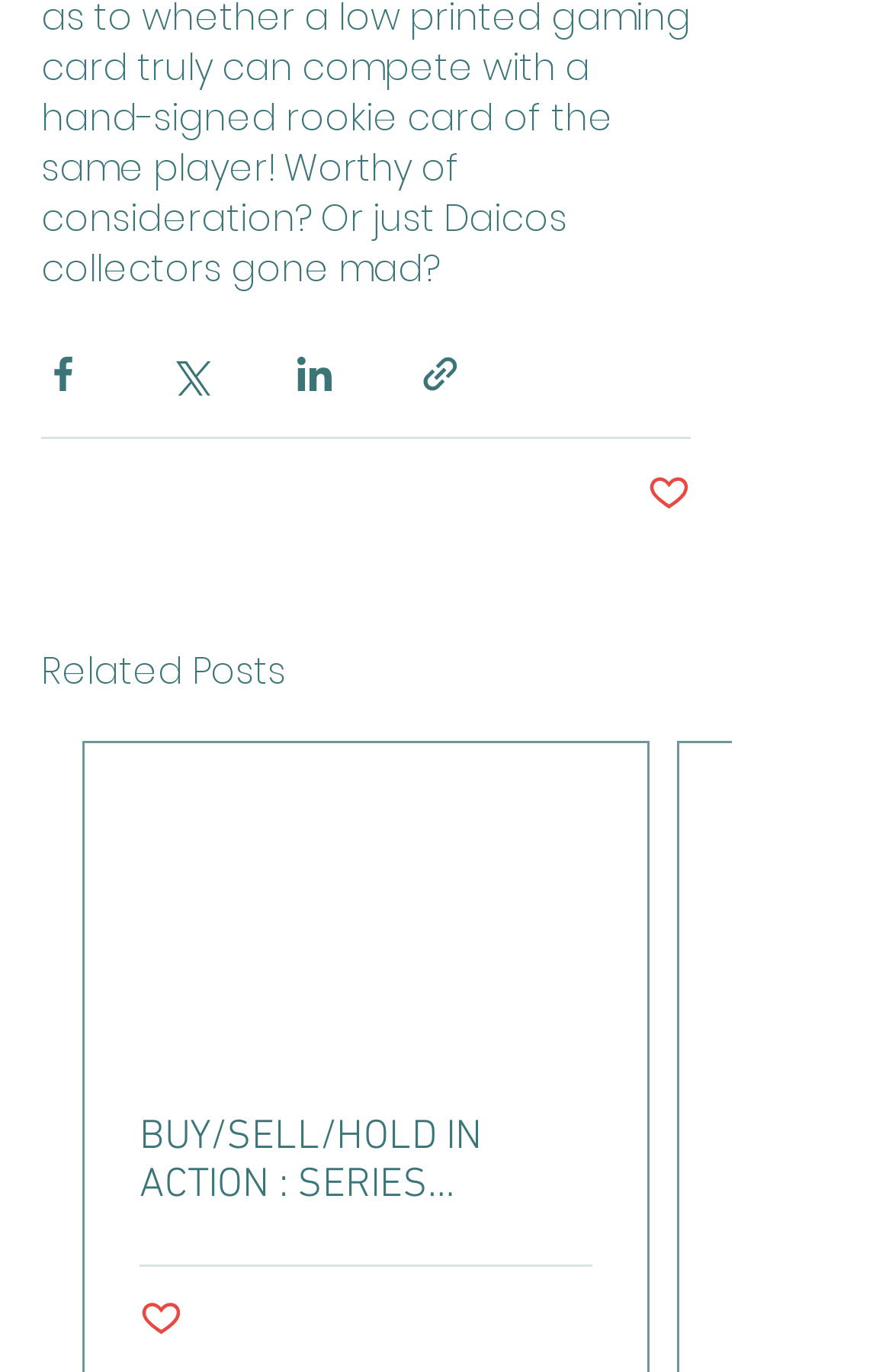Please identify the bounding box coordinates of the clickable region that I should interact with to perform the following instruction: "Share via Twitter". The coordinates should be expressed as four float numbers between 0 and 1, i.e., [left, top, right, bottom].

[0.187, 0.256, 0.236, 0.288]